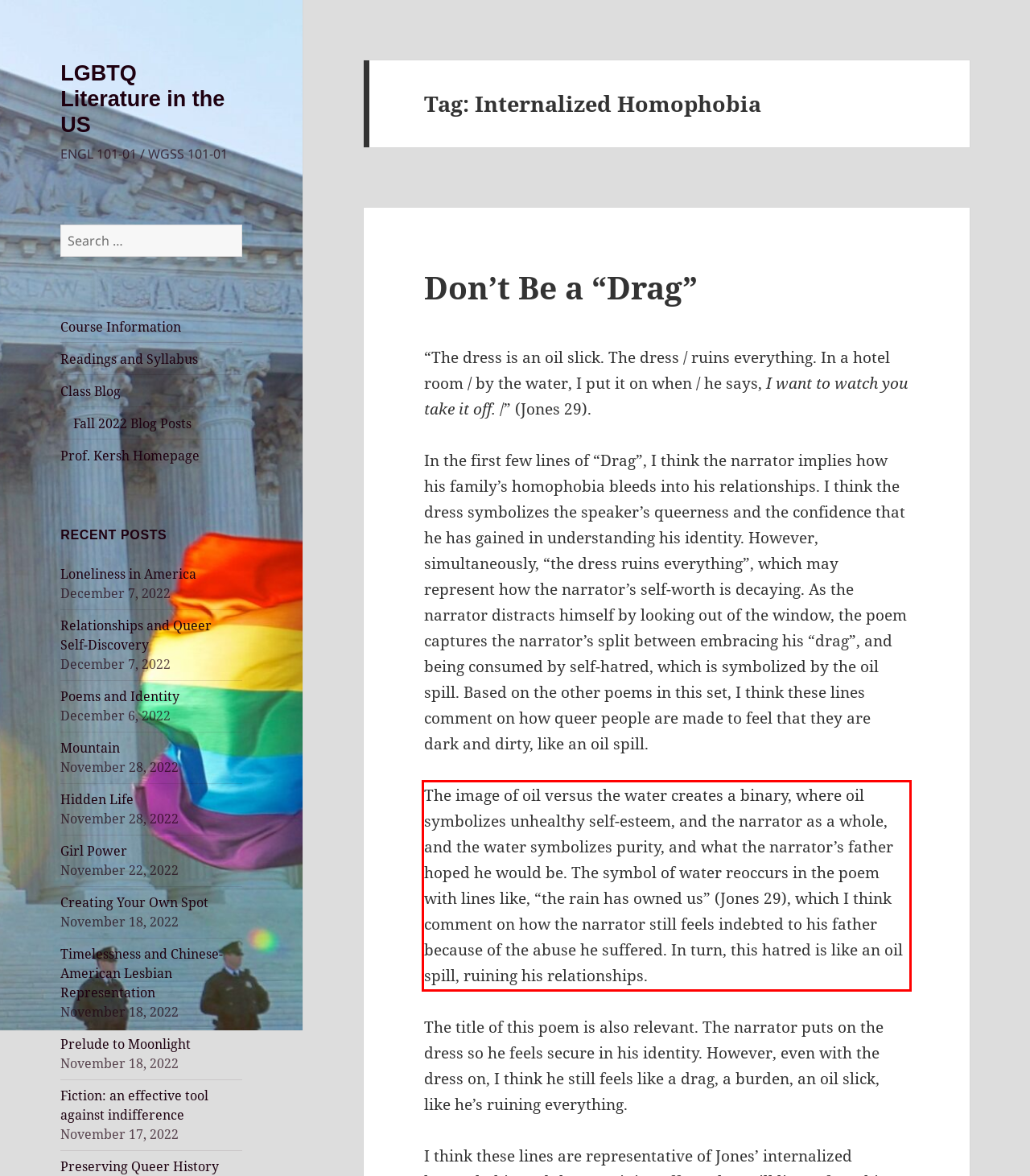By examining the provided screenshot of a webpage, recognize the text within the red bounding box and generate its text content.

The image of oil versus the water creates a binary, where oil symbolizes unhealthy self-esteem, and the narrator as a whole, and the water symbolizes purity, and what the narrator’s father hoped he would be. The symbol of water reoccurs in the poem with lines like, “the rain has owned us” (Jones 29), which I think comment on how the narrator still feels indebted to his father because of the abuse he suffered. In turn, this hatred is like an oil spill, ruining his relationships.